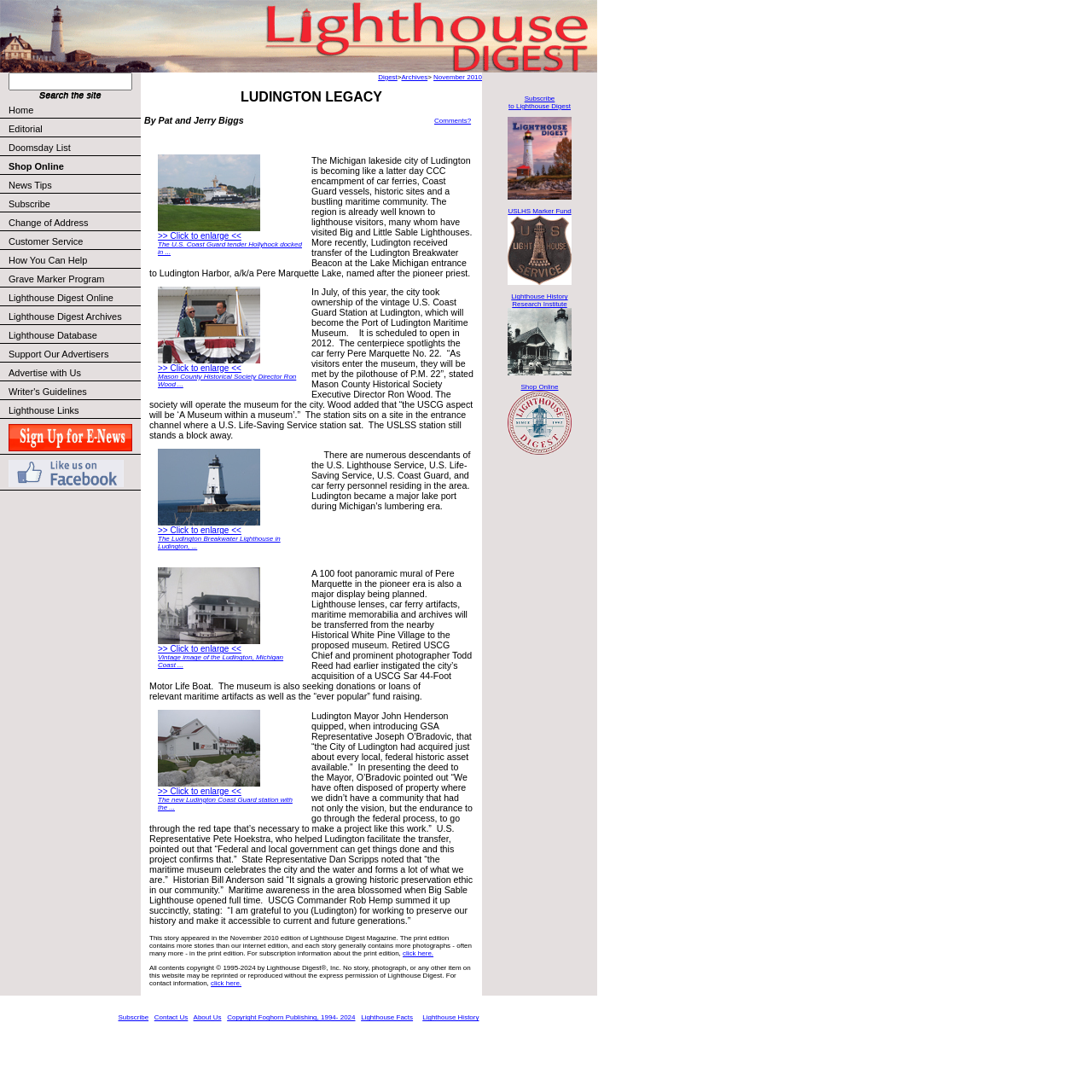Carefully examine the image and provide an in-depth answer to the question: What is the name of the museum mentioned in the article?

I found the answer by reading the article and finding the mention of the museum in the text. The article talks about the city taking ownership of the vintage U.S. Coast Guard Station at Ludington, which will become the Port of Ludington Maritime Museum.